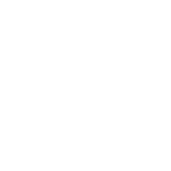Explain the details of the image comprehensively.

The image features a sleek and modern design of a dressage saddle, specifically named the "Passier Young Star Dressage Saddle - 15.5 inches." This saddle is part of a promotional sale offered by ProHorse, highlighted by the word "Sale" accompanying the image. The saddle's sleek lines and carefully crafted curves emphasize its functionality and aesthetic appeal, catering to both performance and style in equestrian activities. It's an ideal choice for riders looking for high-quality equipment, reflecting the brand's commitment to excellence in horse riding gear. The price tag indicates a sale price of ¥12,170.00, making it a noteworthy offer for enthusiasts seeking premium riding equipment.